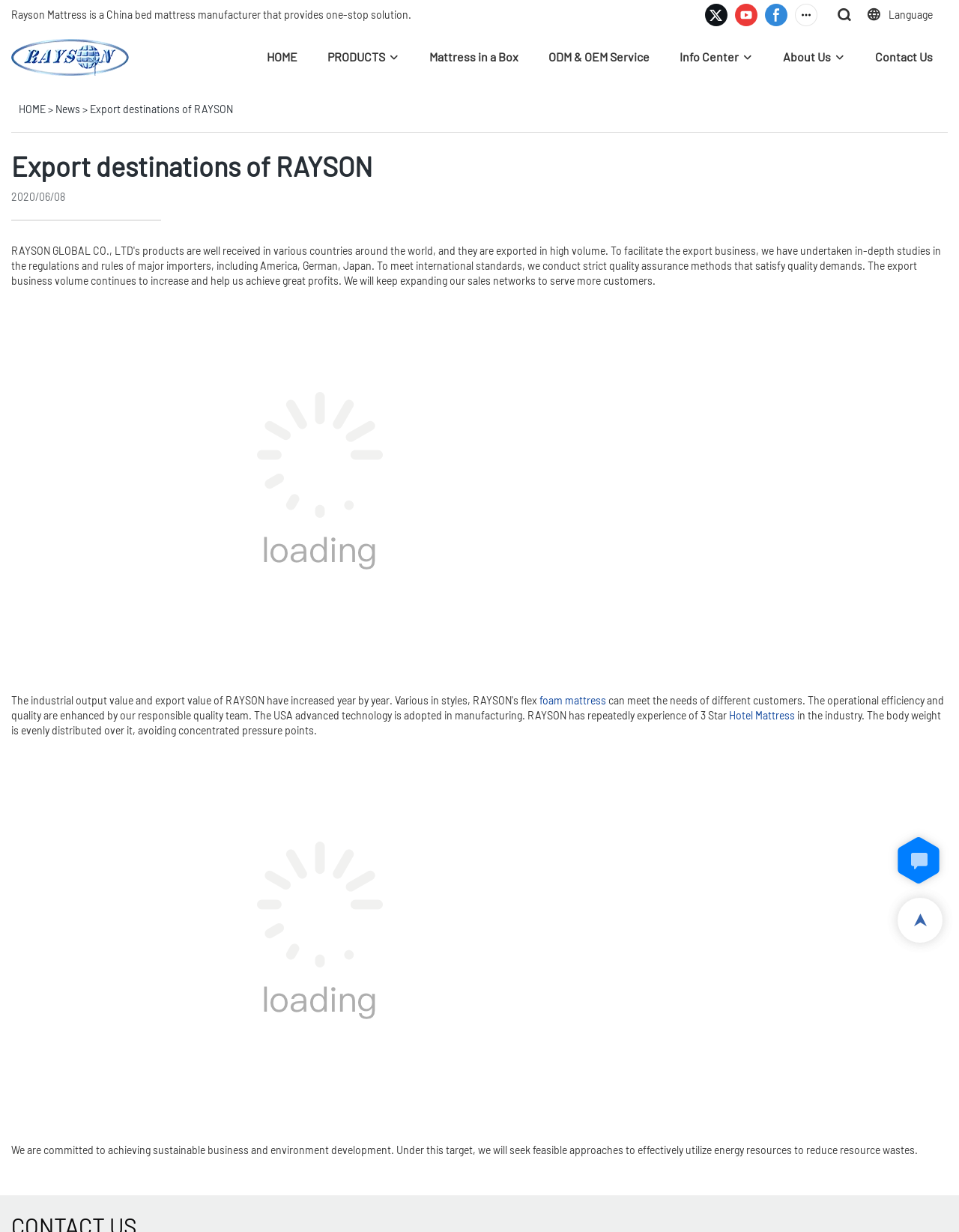Please determine the heading text of this webpage.

Export destinations of RAYSON